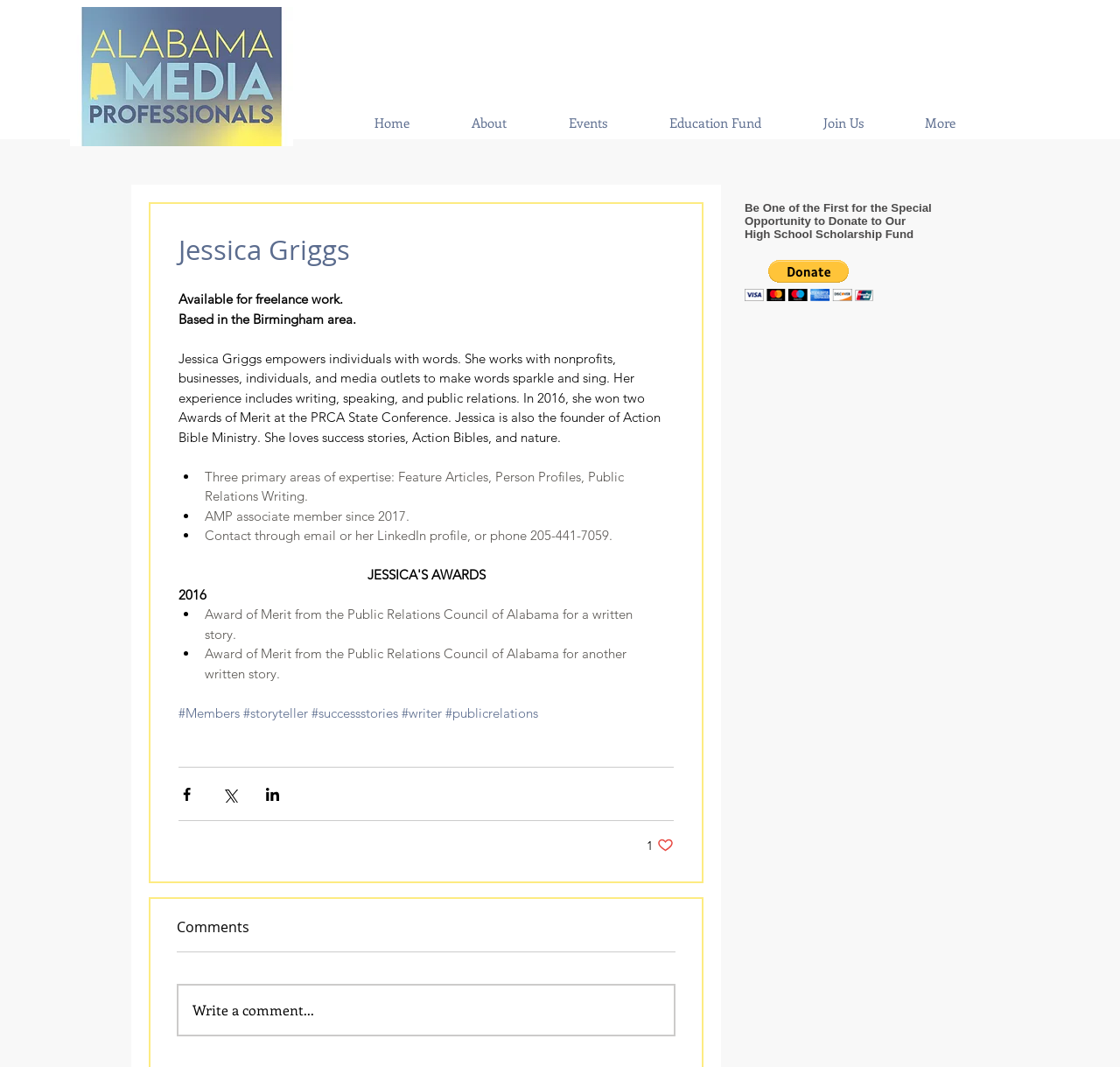Convey a detailed summary of the webpage, mentioning all key elements.

This webpage is about Jessica Griggs, a writer and public relations specialist. At the top left corner, there is a profile picture of Jessica Griggs. Below the profile picture, there is a navigation menu with links to different sections of the website, including "Home", "About", "Events", "Education Fund", "Join Us", and "More".

The main content of the webpage is divided into two sections. The first section is a brief introduction to Jessica Griggs, stating that she is available for freelance work and based in the Birmingham area. It also provides a brief overview of her work, including writing, speaking, and public relations.

The second section is a list of Jessica Griggs' expertise and achievements. It lists three primary areas of expertise: feature articles, person profiles, and public relations writing. It also mentions that she is an associate member of AMP since 2017. Additionally, it lists two Awards of Merit she won in 2016 from the Public Relations Council of Alabama for her written stories.

On the right side of the webpage, there is a section with links to Jessica Griggs' social media profiles, including LinkedIn and email. There are also buttons to share the content via Facebook, Twitter, and LinkedIn.

At the bottom of the webpage, there is a section for comments, with a heading "Comments" and a button to write a comment.